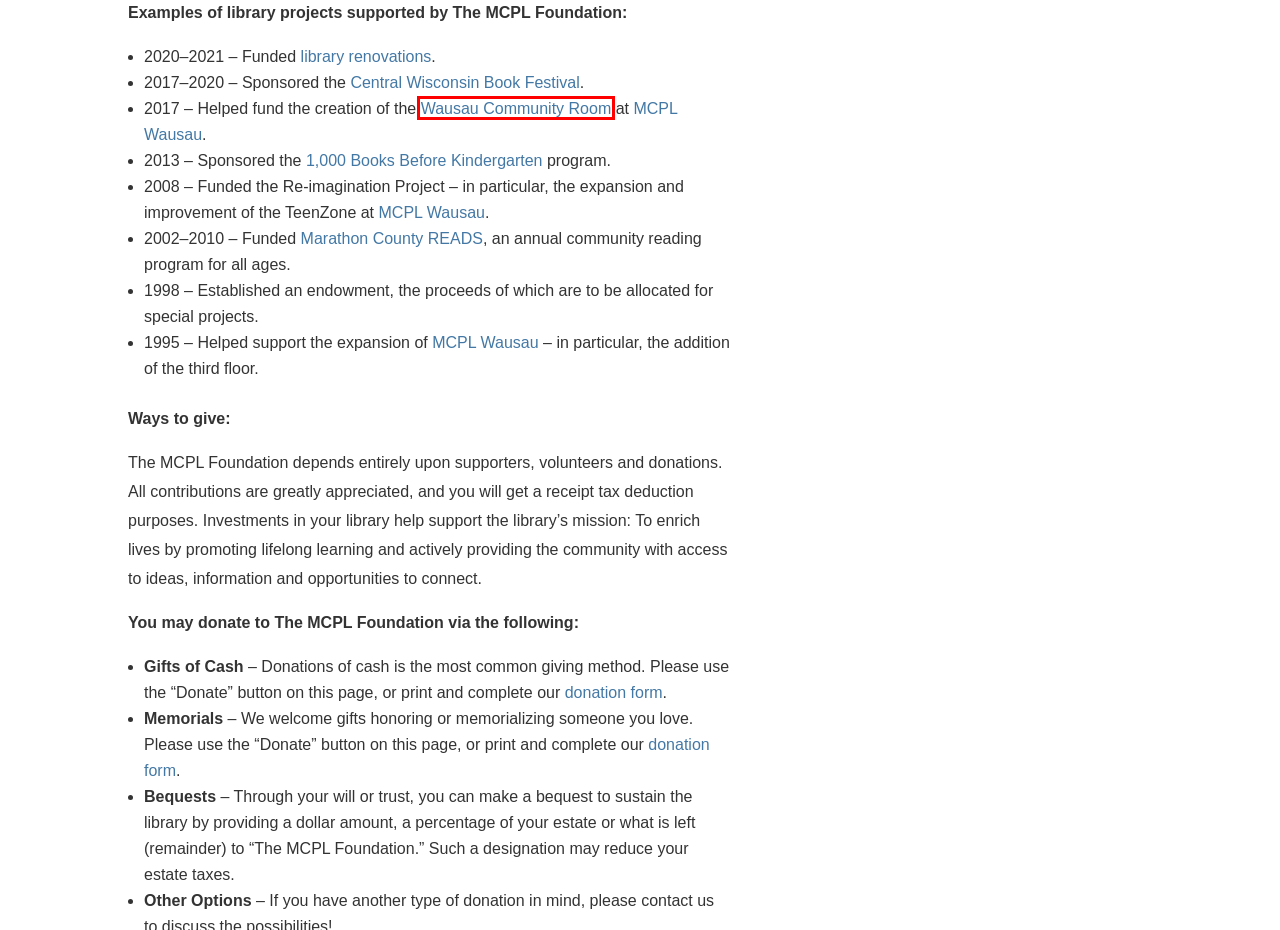Inspect the screenshot of a webpage with a red rectangle bounding box. Identify the webpage description that best corresponds to the new webpage after clicking the element inside the bounding box. Here are the candidates:
A. Hours / Locations | Marathon County Public Library (MCPL)
B. Home | Marathon County Public Library (MCPL)
C. Events | Marathon County Public Library (MCPL)
D. Meeting Rooms / Study Rooms | Marathon County Public Library (MCPL)
E. 1,000 Books Before Kindergarten | Marathon County Public Library (MCPL)
F. Wausau Headquarters | Marathon County Public Library (MCPL)
G. Central Wisconsin Book Festival (CWBF)
H. On-site Services | Marathon County Public Library (MCPL)

D